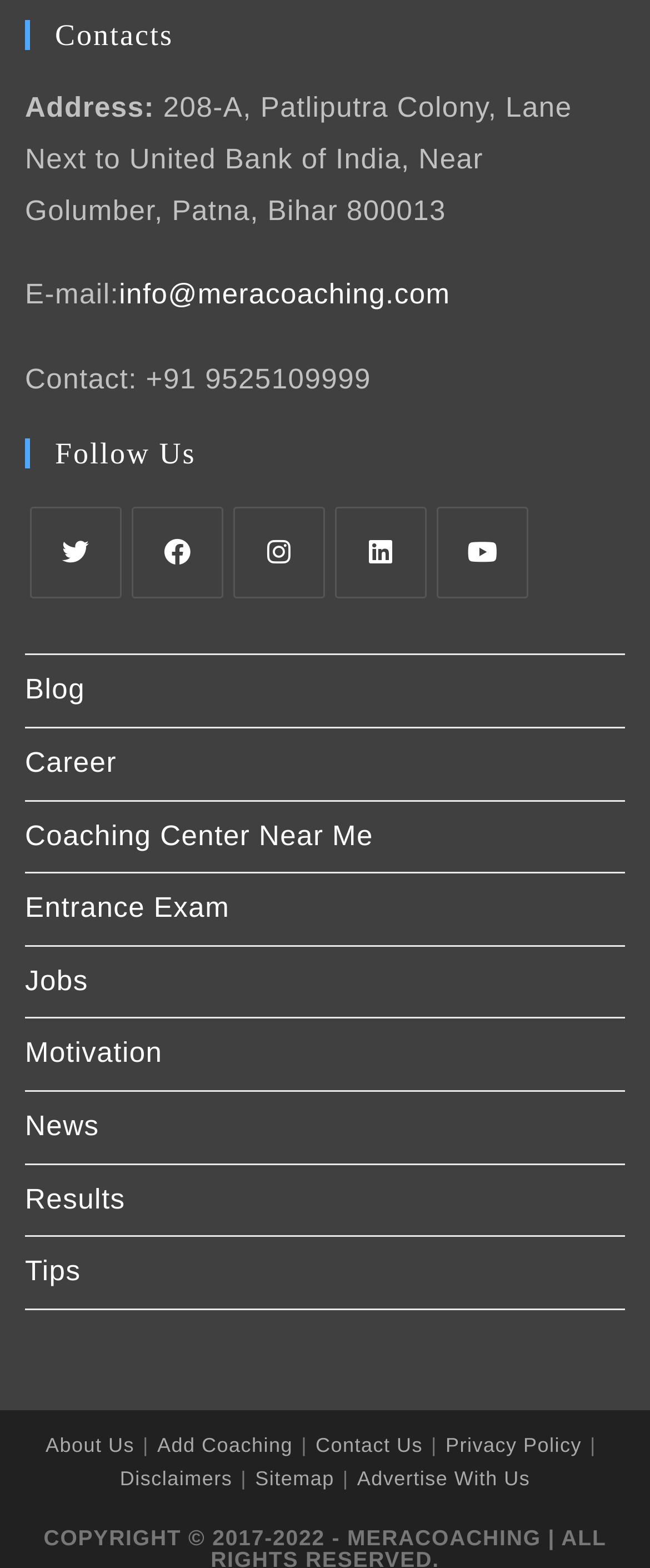Locate the bounding box coordinates of the clickable part needed for the task: "View contact information".

[0.038, 0.059, 0.88, 0.144]